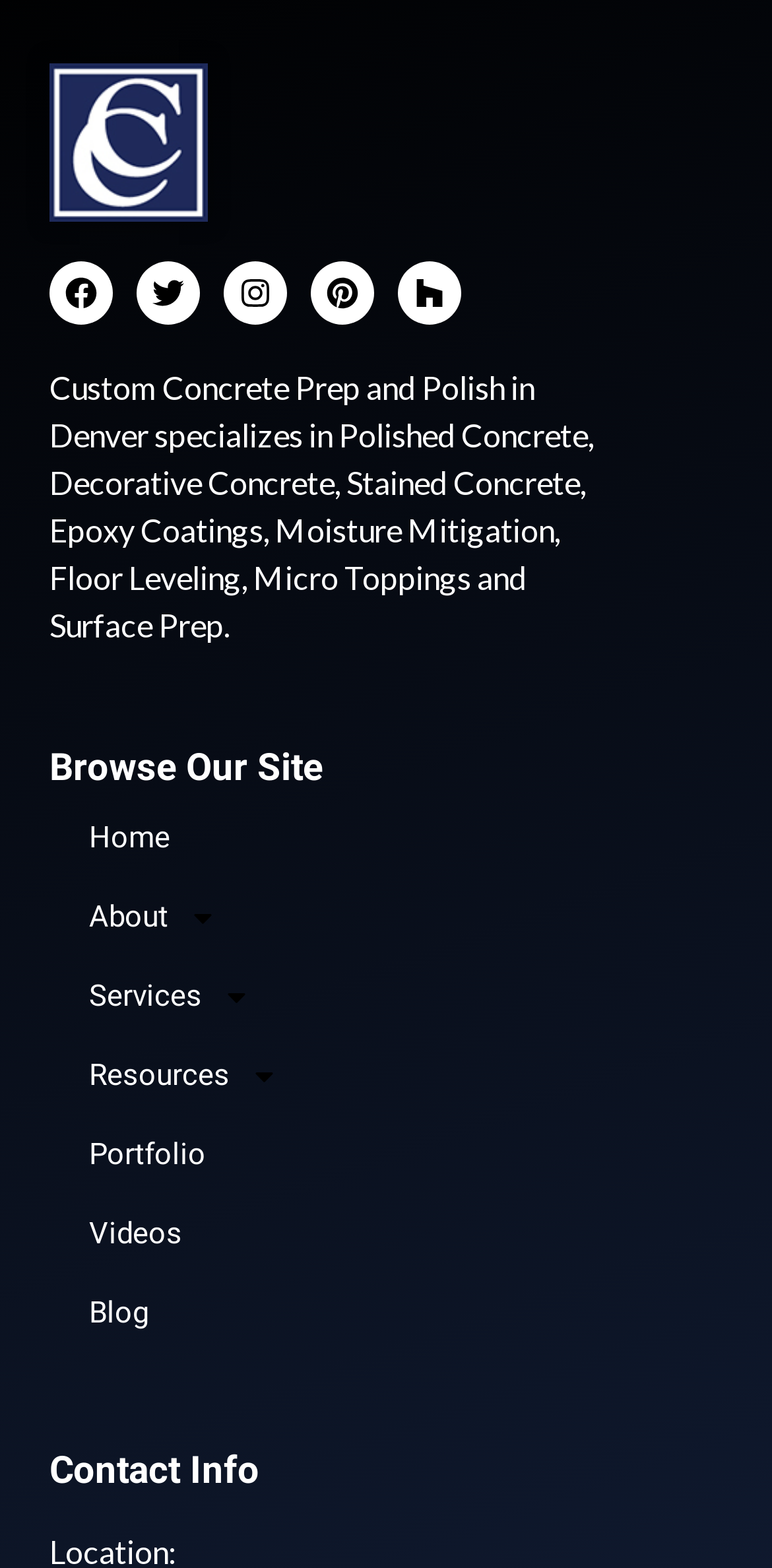From the details in the image, provide a thorough response to the question: What is the company's name?

The company's name can be found in the static text element that describes the company's services, which is 'Custom Concrete Prep and Polish in Denver specializes in Polished Concrete, Decorative Concrete, Stained Concrete, Epoxy Coatings, Moisture Mitigation, Floor Leveling, Micro Toppings and Surface Prep.'